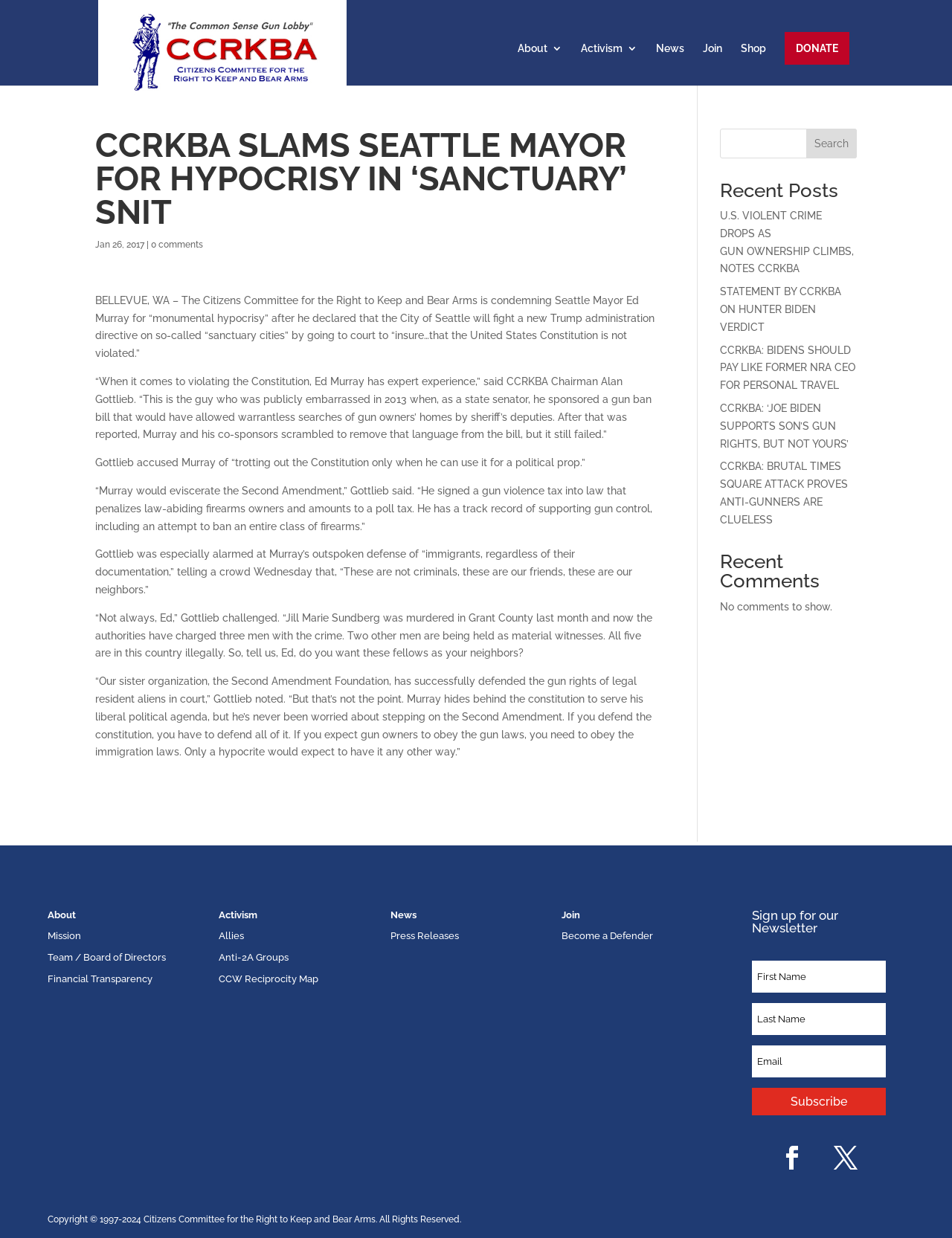Pinpoint the bounding box coordinates of the clickable area necessary to execute the following instruction: "Search for something". The coordinates should be given as four float numbers between 0 and 1, namely [left, top, right, bottom].

[0.756, 0.104, 0.9, 0.128]